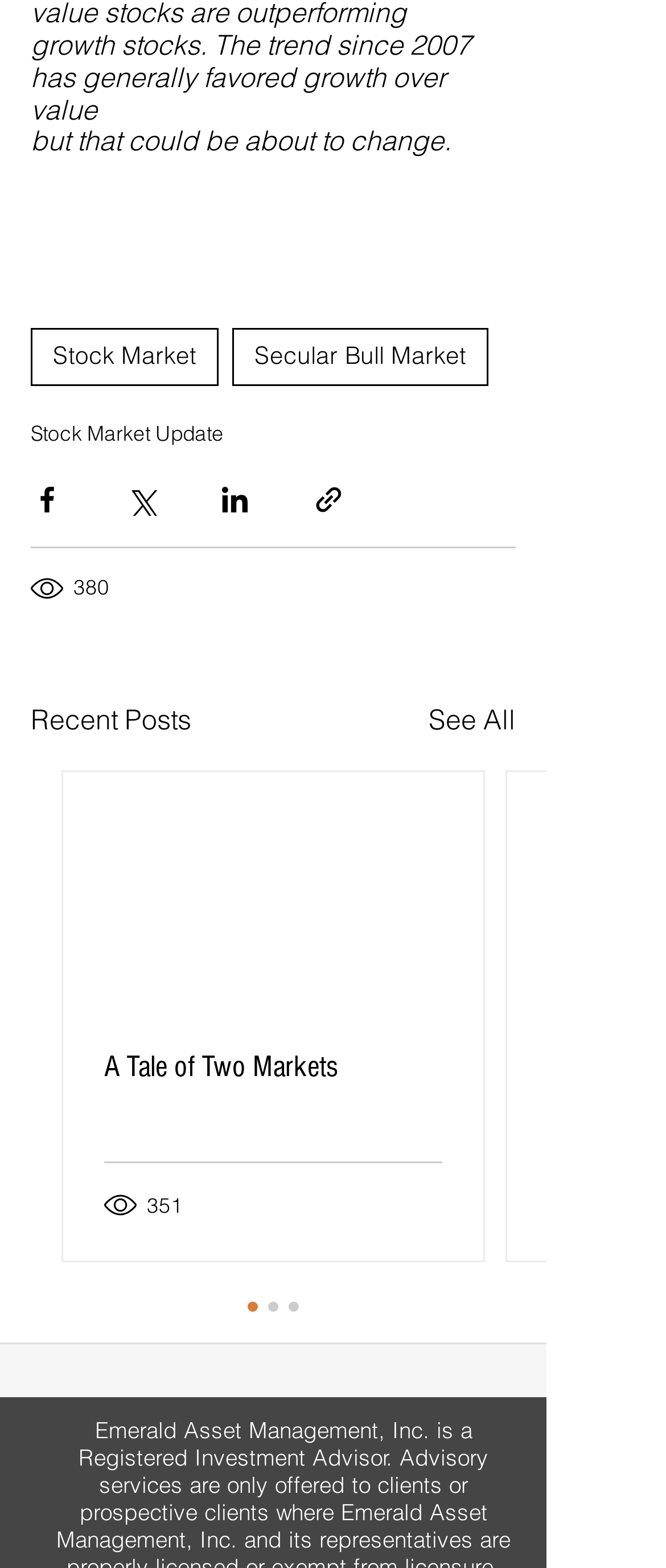Look at the image and answer the question in detail:
How many share options are available?

There are four share options available, namely 'Share via Facebook', 'Share via Twitter', 'Share via LinkedIn', and 'Share via link', as indicated by the buttons and their corresponding images.